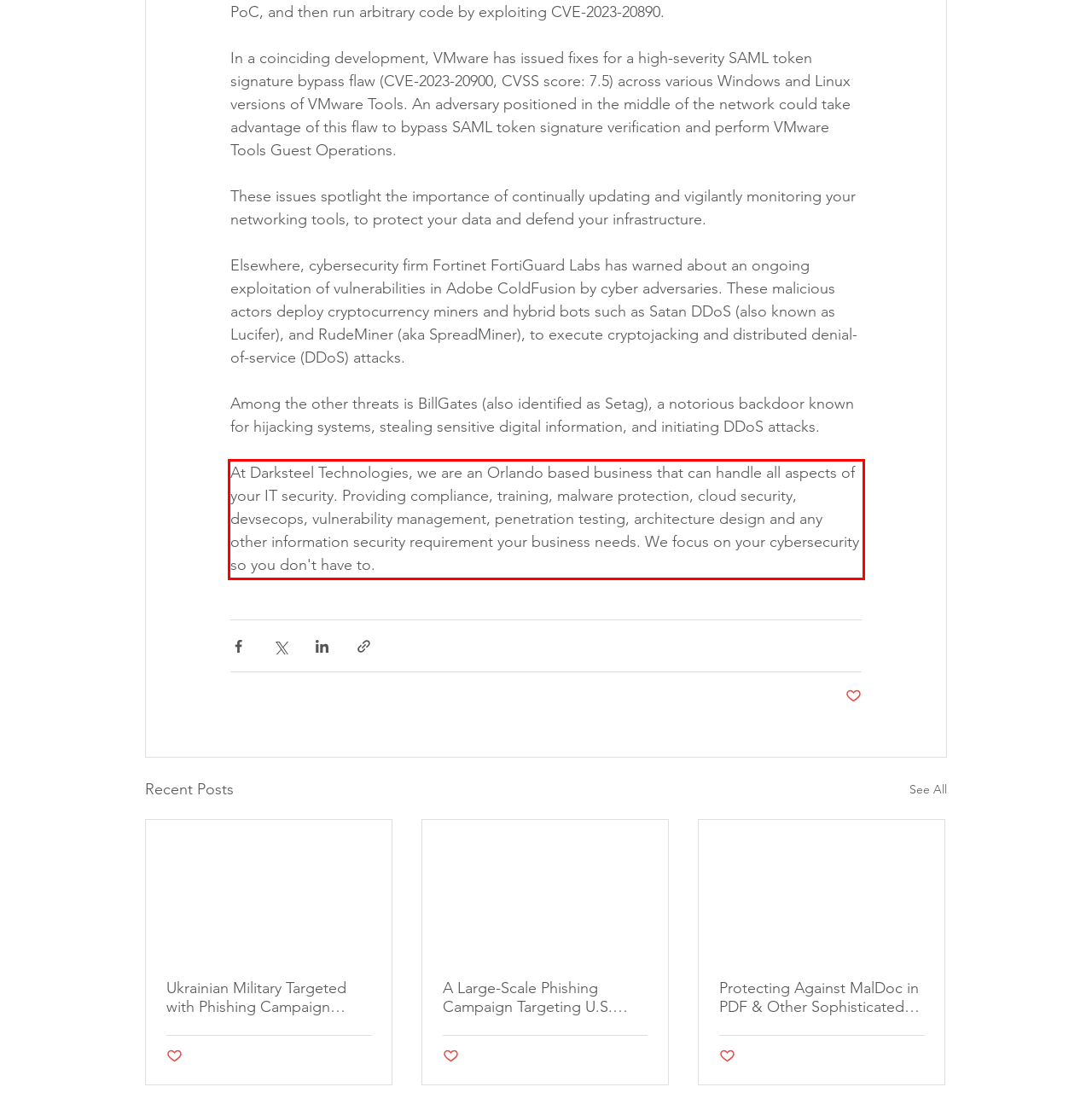Look at the webpage screenshot and recognize the text inside the red bounding box.

At Darksteel Technologies, we are an Orlando based business that can handle all aspects of your IT security. Providing compliance, training, malware protection, cloud security, devsecops, vulnerability management, penetration testing, architecture design and any other information security requirement your business needs. We focus on your cybersecurity so you don't have to.